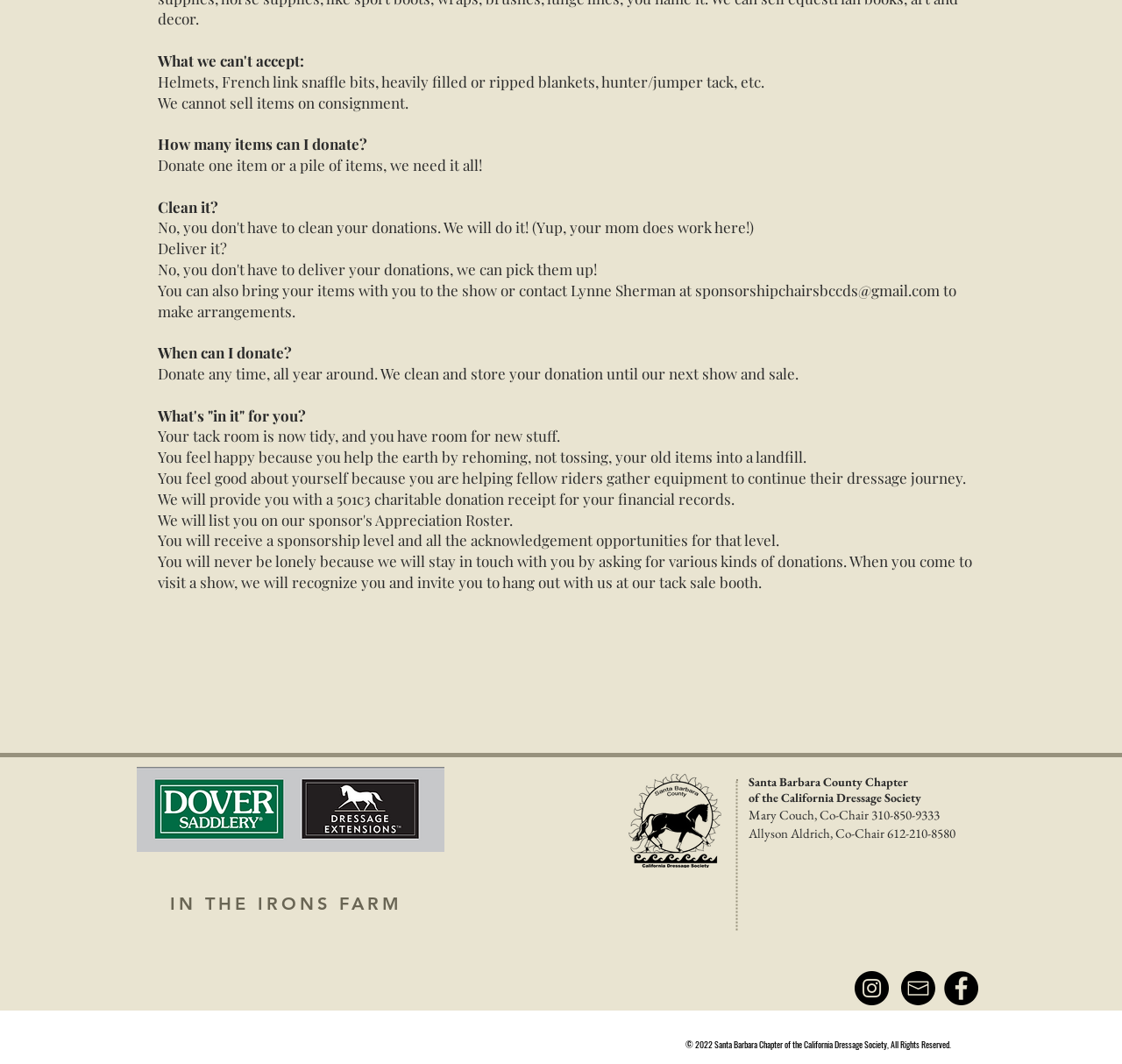Please specify the bounding box coordinates in the format (top-left x, top-left y, bottom-right x, bottom-right y), with all values as floating point numbers between 0 and 1. Identify the bounding box of the UI element described by: #comp-jfvkgoq3 svg [data-color="1"] {fill: #000000;}

[0.803, 0.913, 0.834, 0.945]